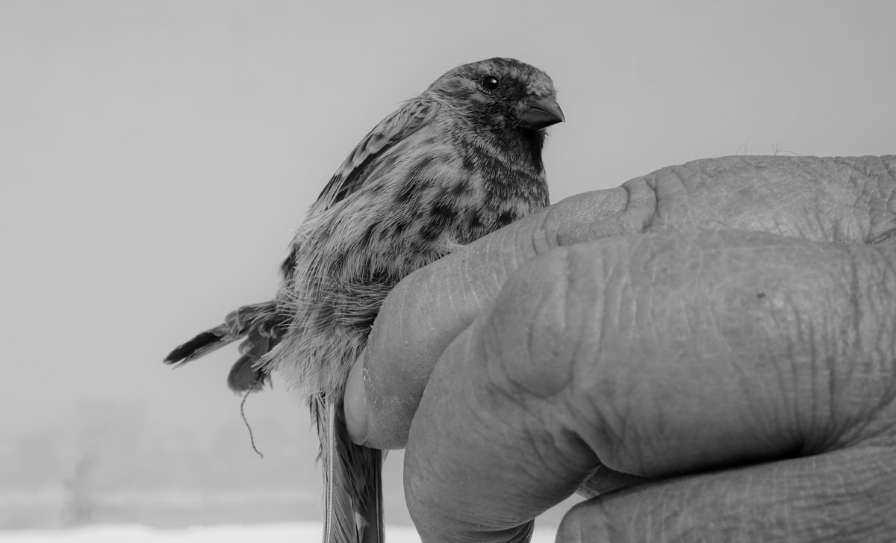What is the color scheme of the image?
Answer the question with as much detail as you can, using the image as a reference.

The caption states that the image is in a monochrome setting, which means that the image is in shades of a single color, without any bright or vibrant colors, creating a calm and serene atmosphere.